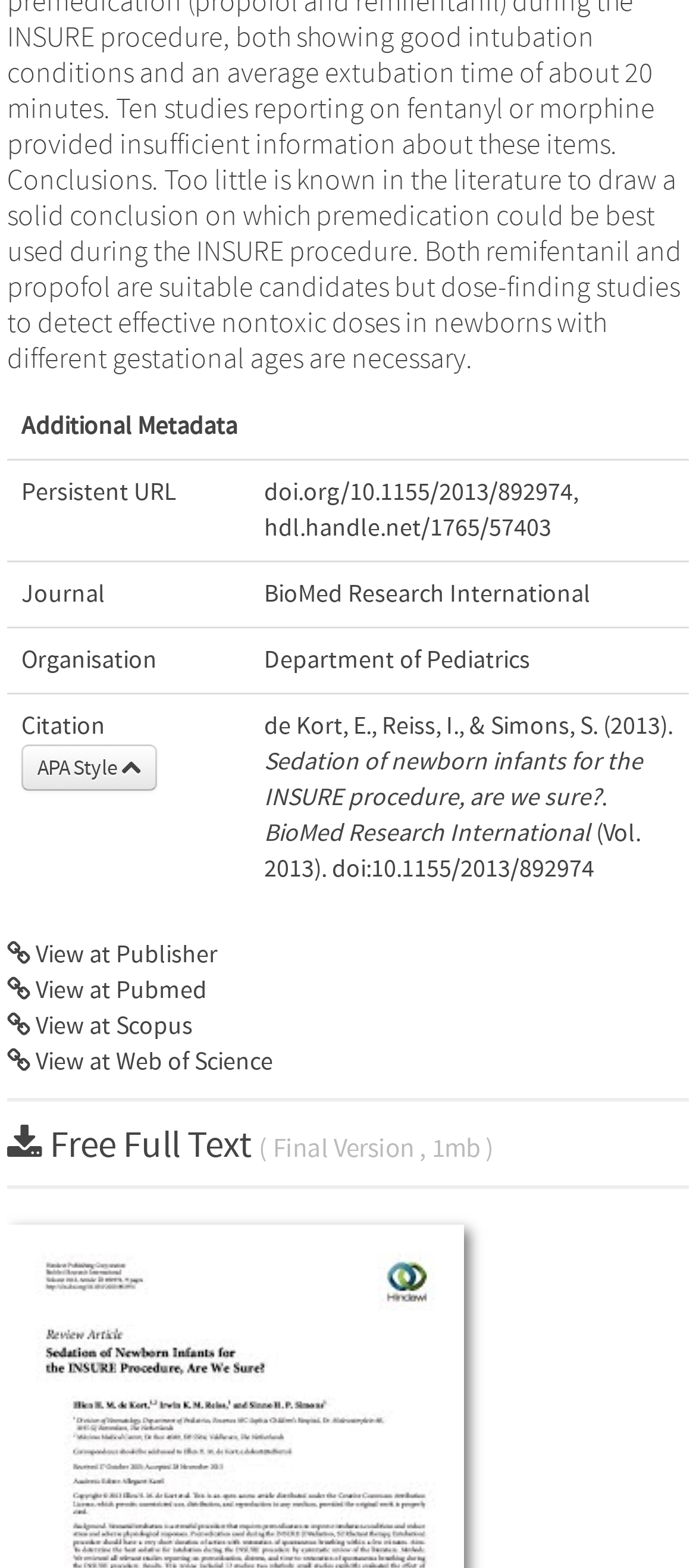How many links are there to view the article?
Please provide a comprehensive answer to the question based on the webpage screenshot.

I counted the number of links with the text 'View at' and found four links: 'View at Publisher', 'View at Pubmed', 'View at Scopus', and 'View at Web of Science'.